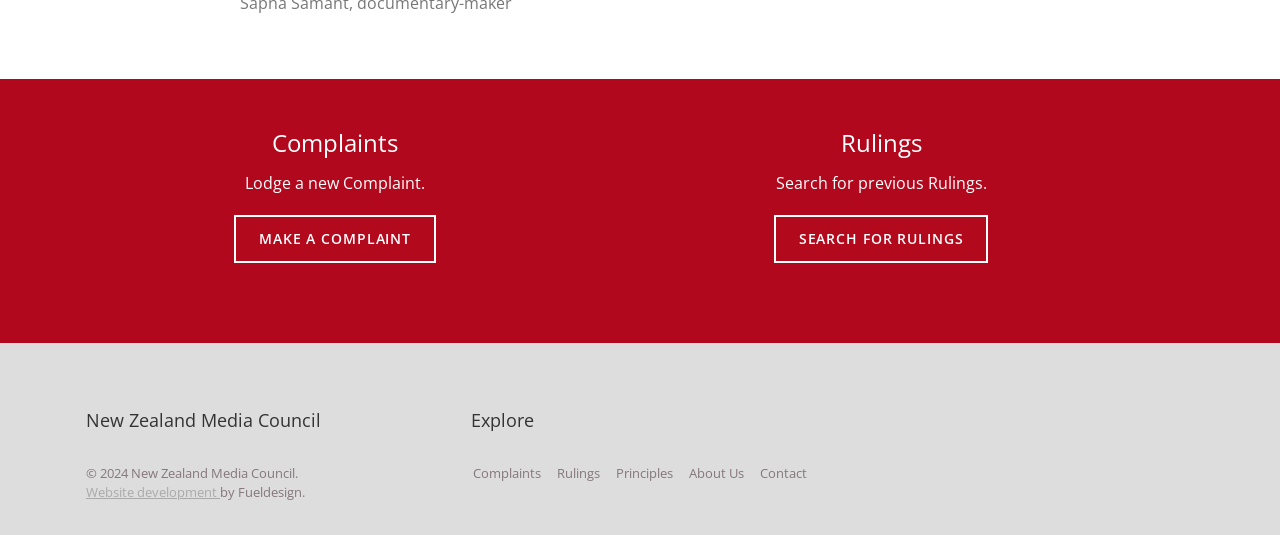Use the details in the image to answer the question thoroughly: 
Who developed this website?

The website development credit is given to Fuelydesign, as mentioned in the link at the bottom of the page.